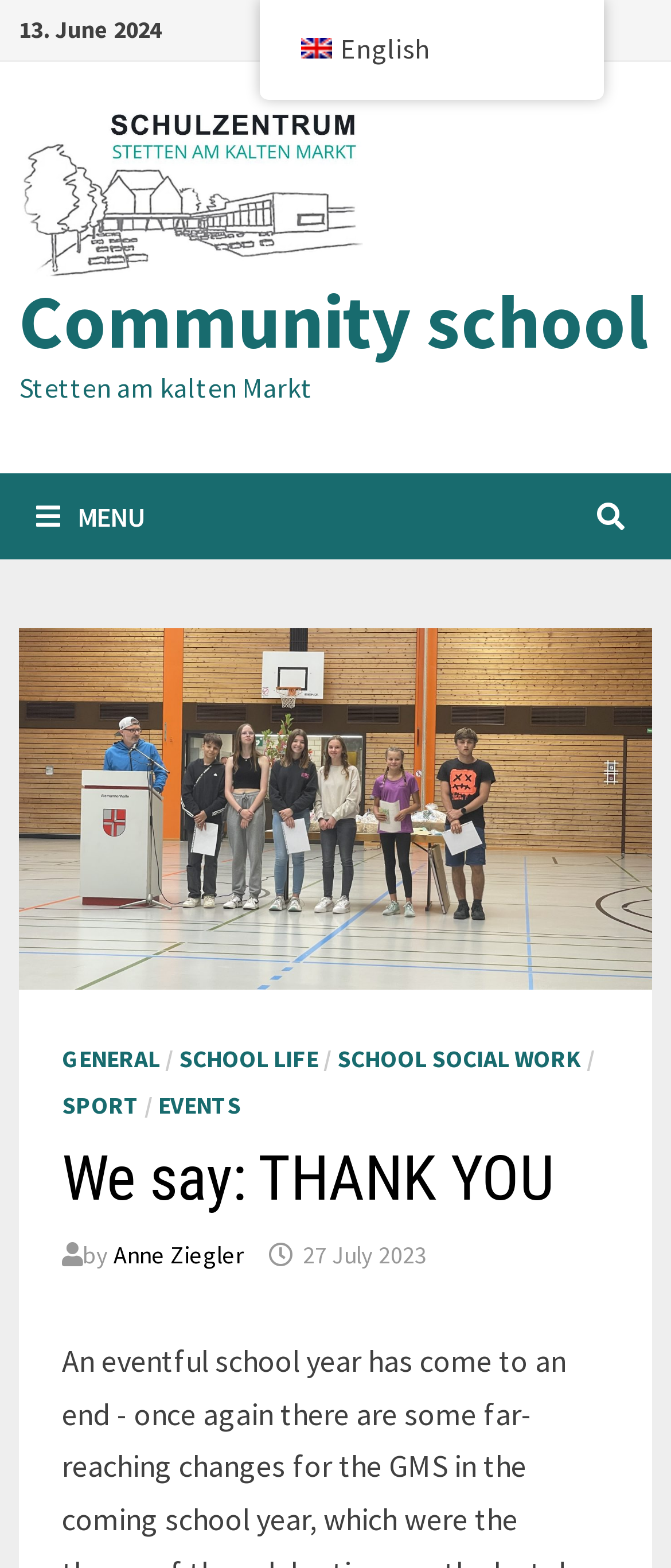Please determine the primary heading and provide its text.

We say: THANK YOU